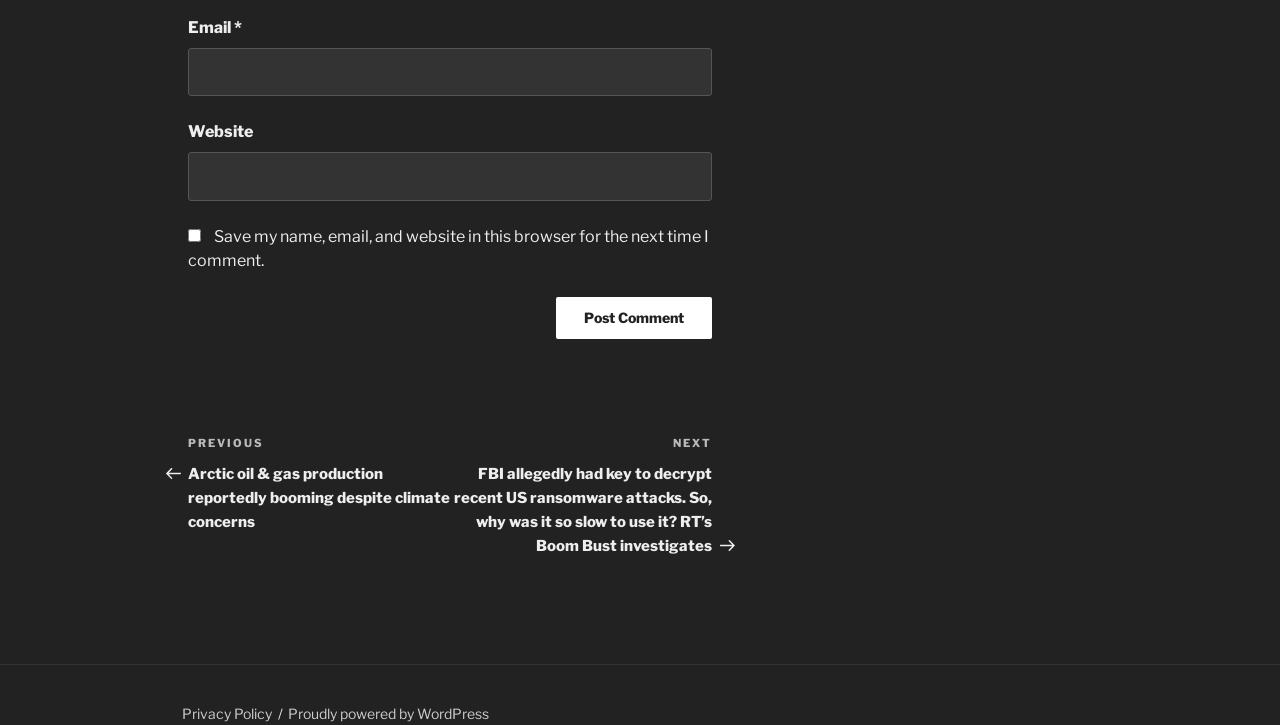Provide the bounding box for the UI element matching this description: "parent_node: Email * aria-describedby="email-notes" name="email"".

[0.147, 0.066, 0.556, 0.133]